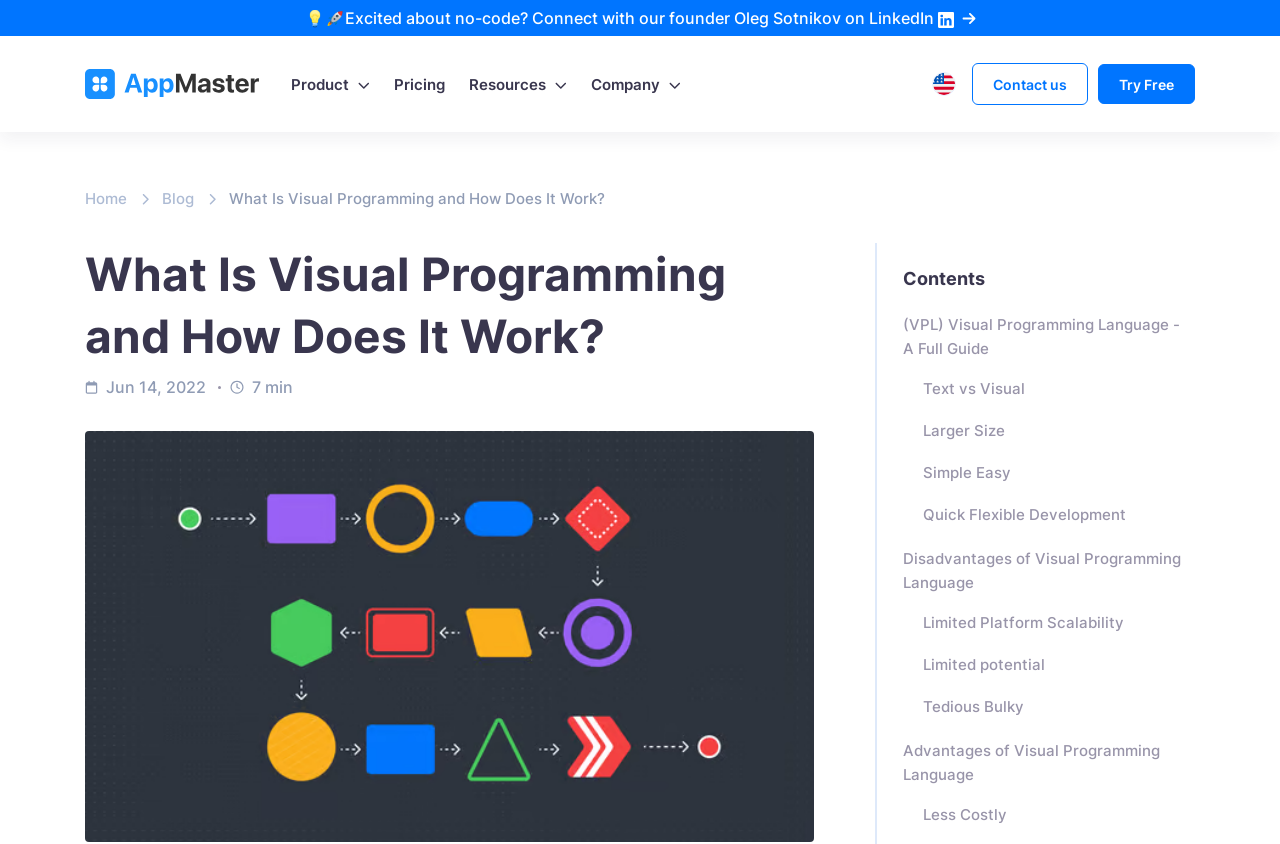Please find and report the primary heading text from the webpage.

What Is Visual Programming and How Does It Work?